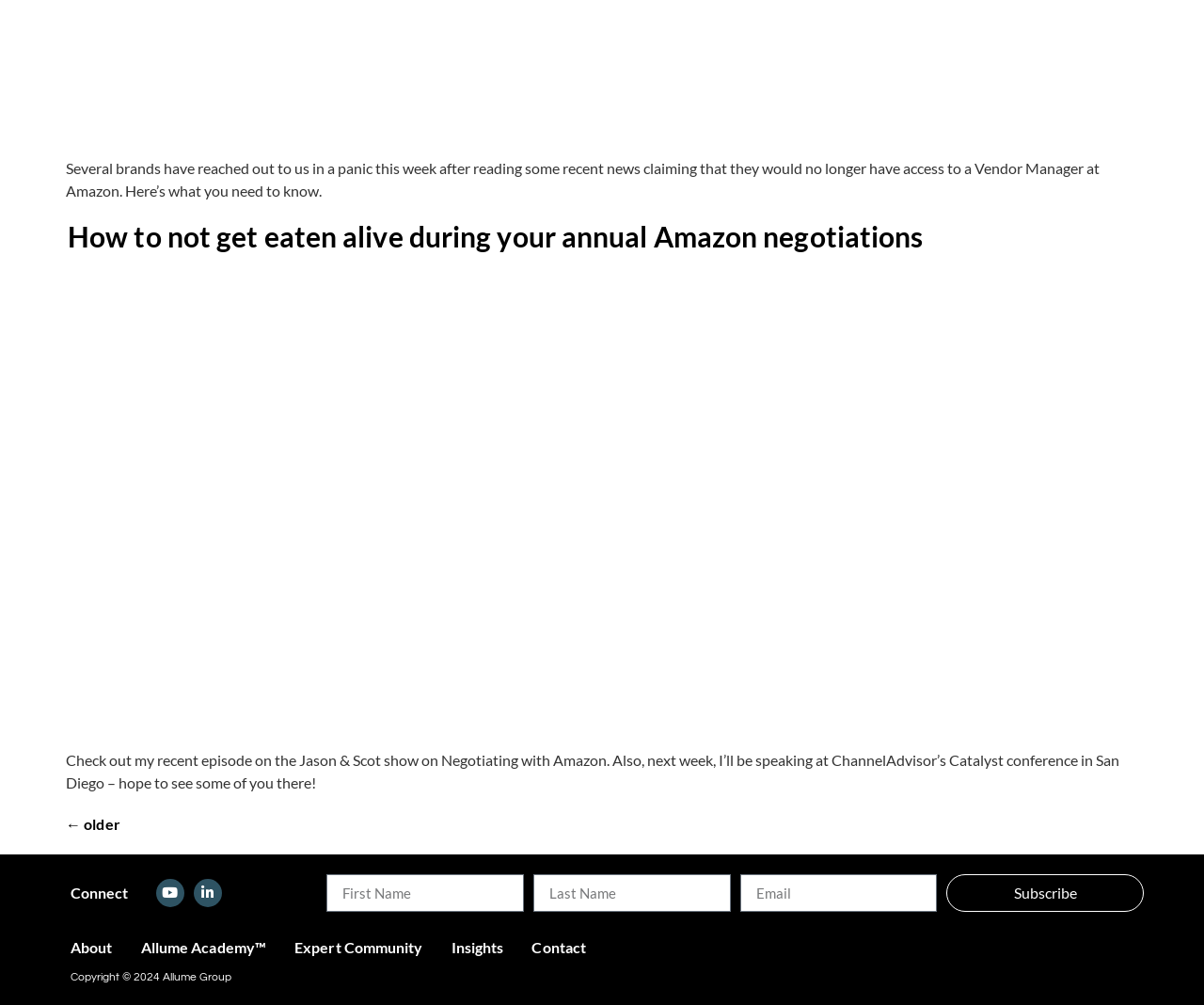By analyzing the image, answer the following question with a detailed response: What is the topic of the article?

The article's heading is 'How to not get eaten alive during your annual Amazon negotiations', which suggests that the topic of the article is related to Amazon negotiations.